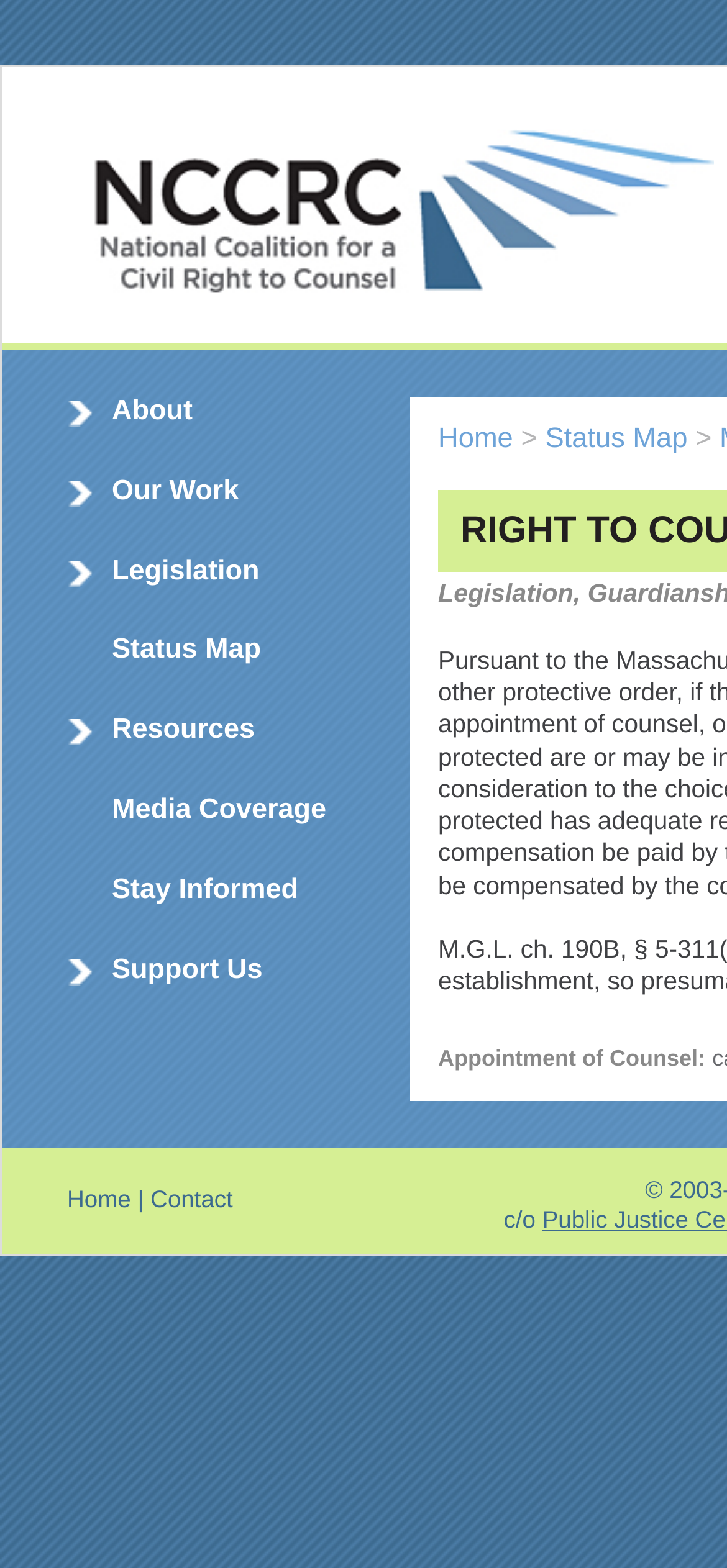Determine the bounding box coordinates of the element that should be clicked to execute the following command: "go back to home page".

[0.067, 0.081, 0.99, 0.197]